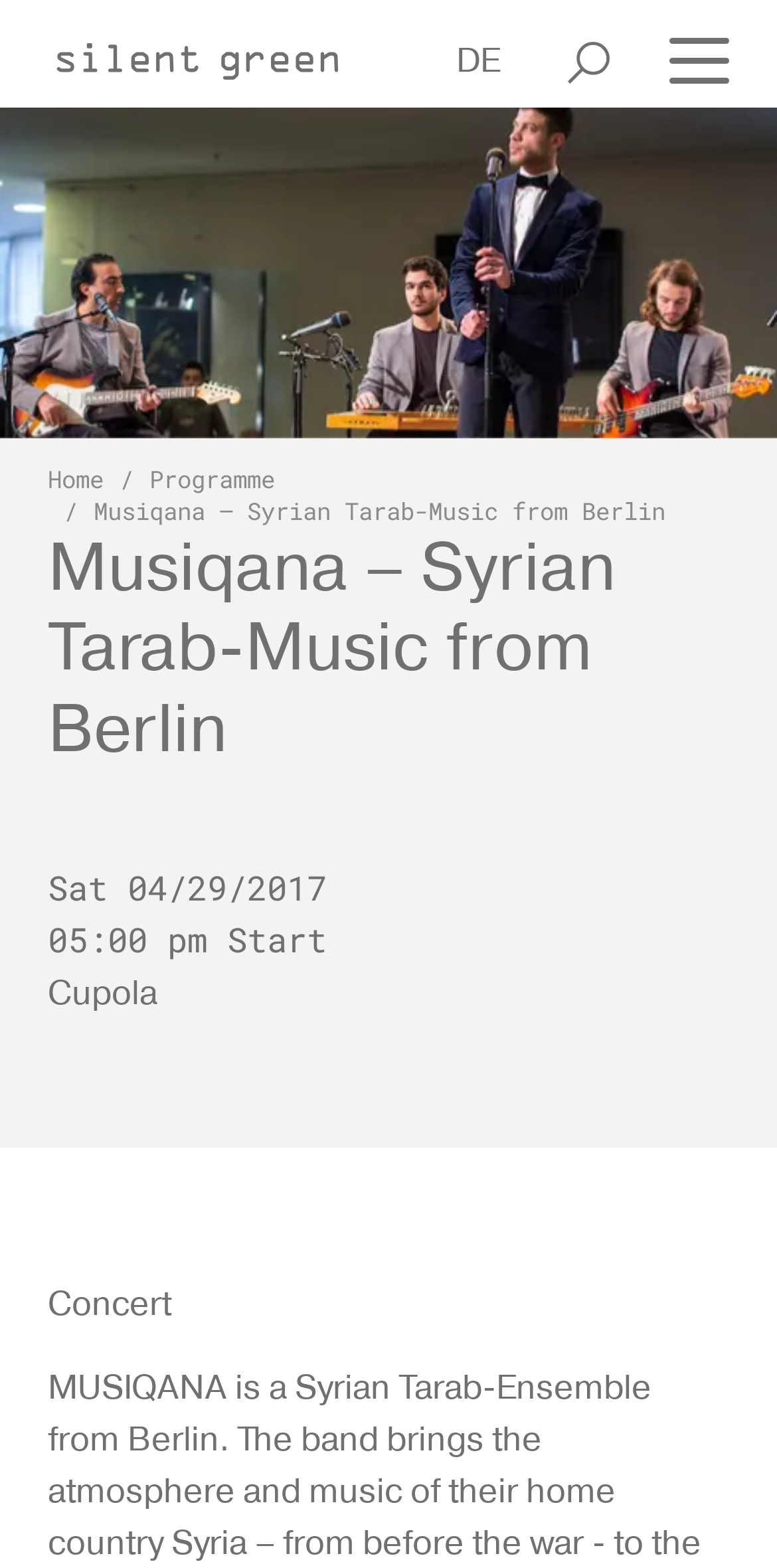Identify the bounding box coordinates of the element to click to follow this instruction: 'go to previous page'. Ensure the coordinates are four float values between 0 and 1, provided as [left, top, right, bottom].

[0.0, 0.069, 0.15, 0.279]